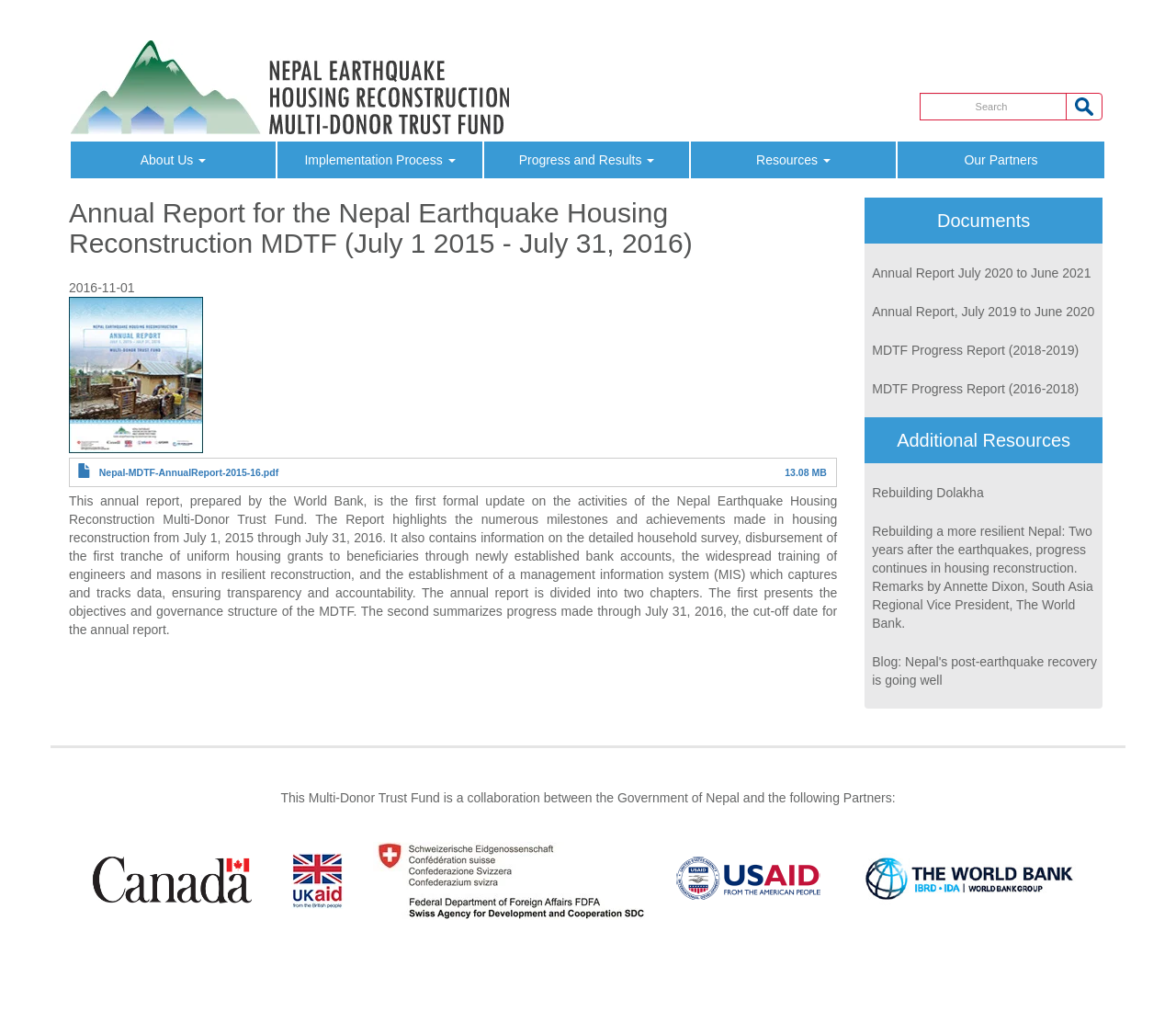Locate the bounding box coordinates of the area that needs to be clicked to fulfill the following instruction: "Learn about Rebuilding Dolakha". The coordinates should be in the format of four float numbers between 0 and 1, namely [left, top, right, bottom].

[0.742, 0.48, 0.836, 0.495]